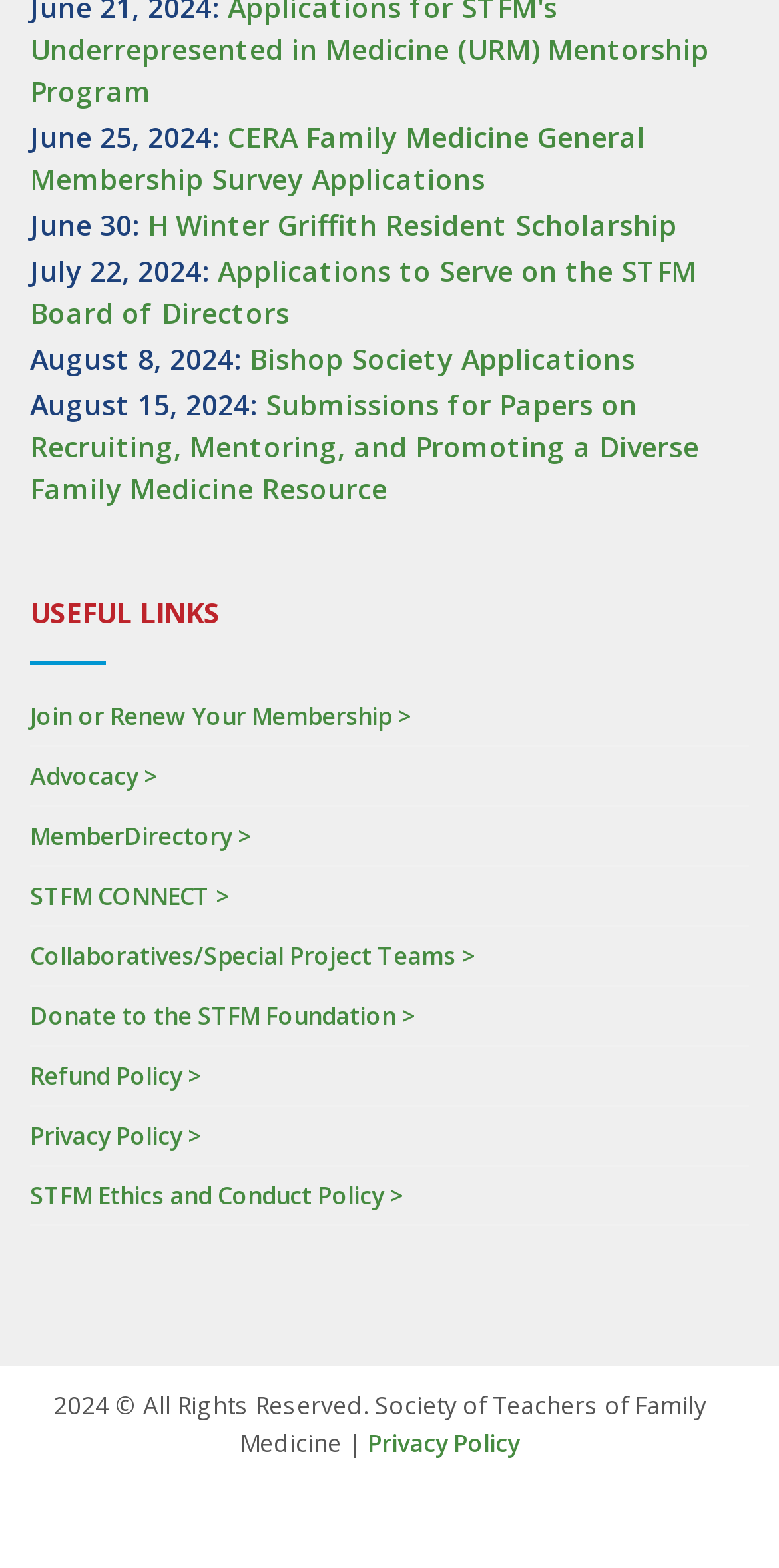What is the copyright year mentioned in the footer?
Provide a well-explained and detailed answer to the question.

I found the answer by looking at the StaticText element with the text '2024 © All Rights Reserved. Society of Teachers of Family Medicine' in the footer section.